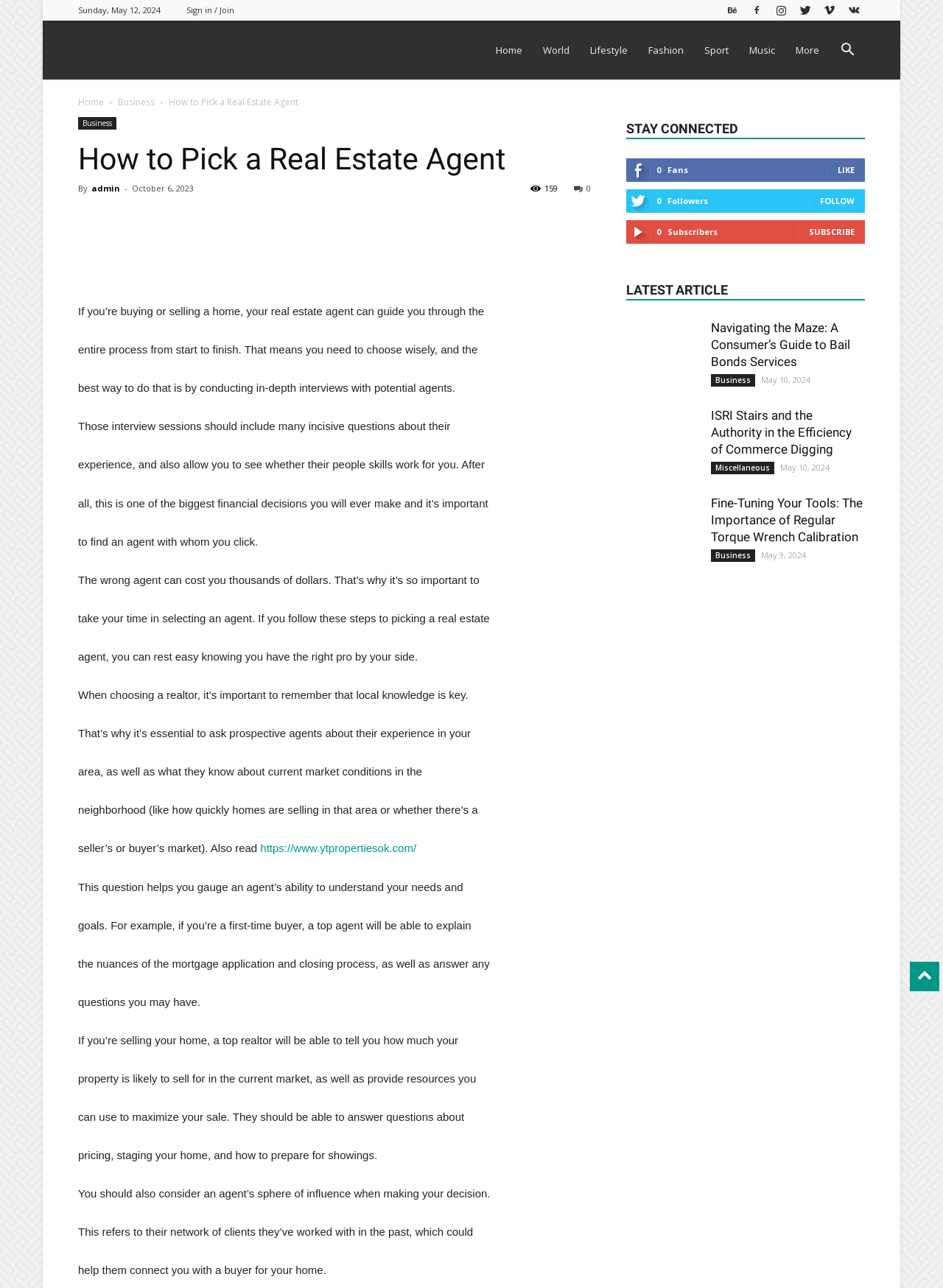Respond to the question below with a single word or phrase:
What is the date of the latest article?

May 10, 2024